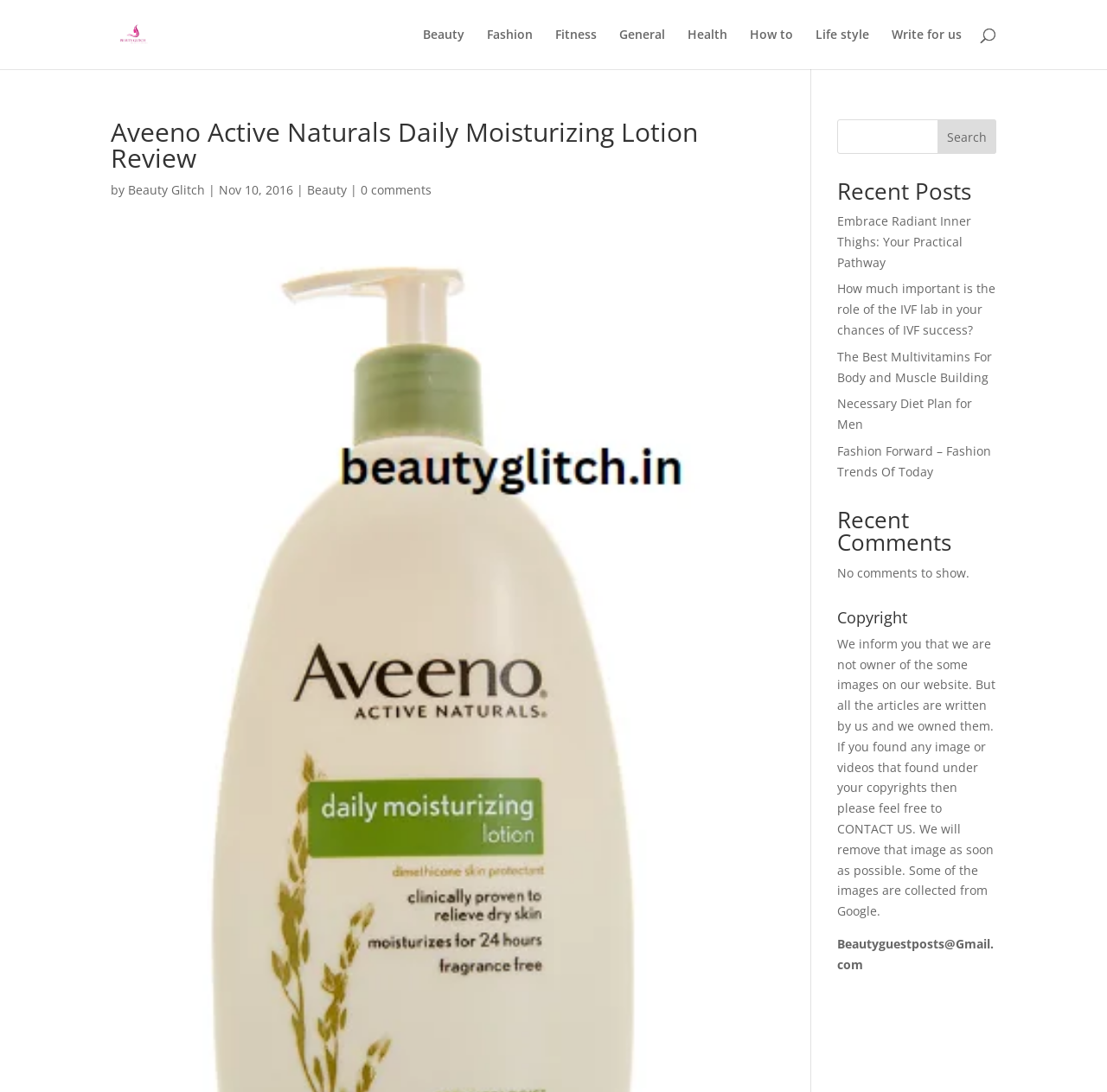What is the name of the website?
Look at the image and answer with only one word or phrase.

Beauty Glitch